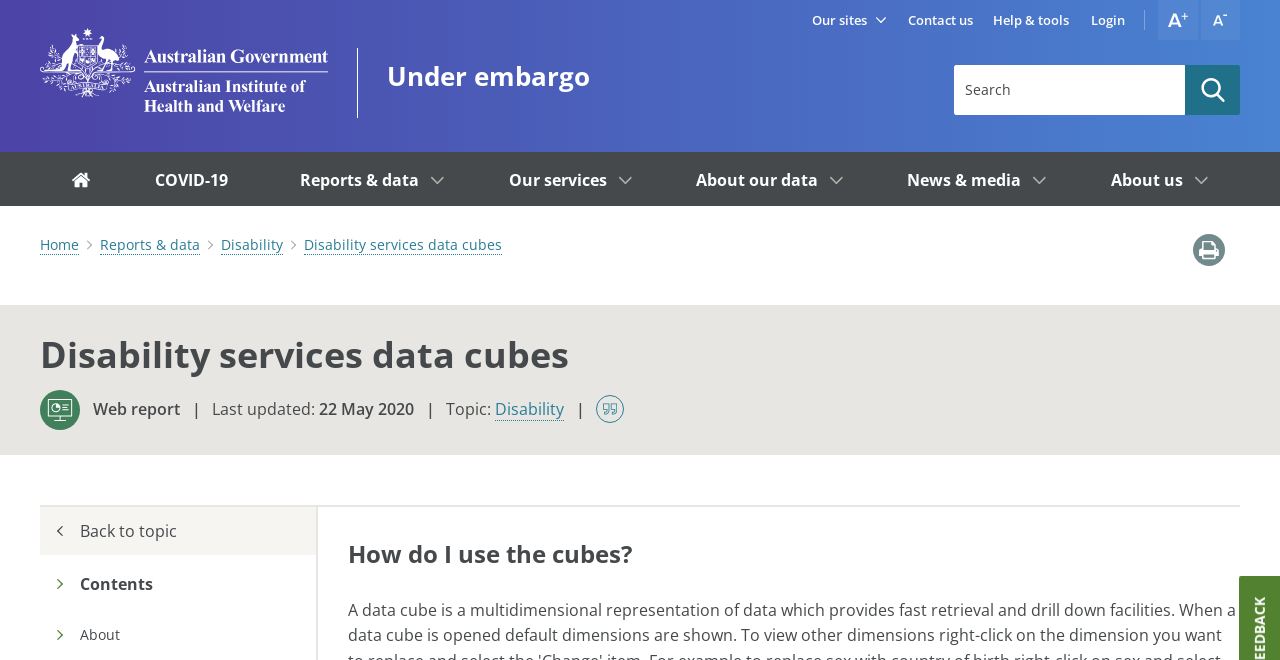Find and specify the bounding box coordinates that correspond to the clickable region for the instruction: "View citation formats for this report".

[0.466, 0.598, 0.488, 0.641]